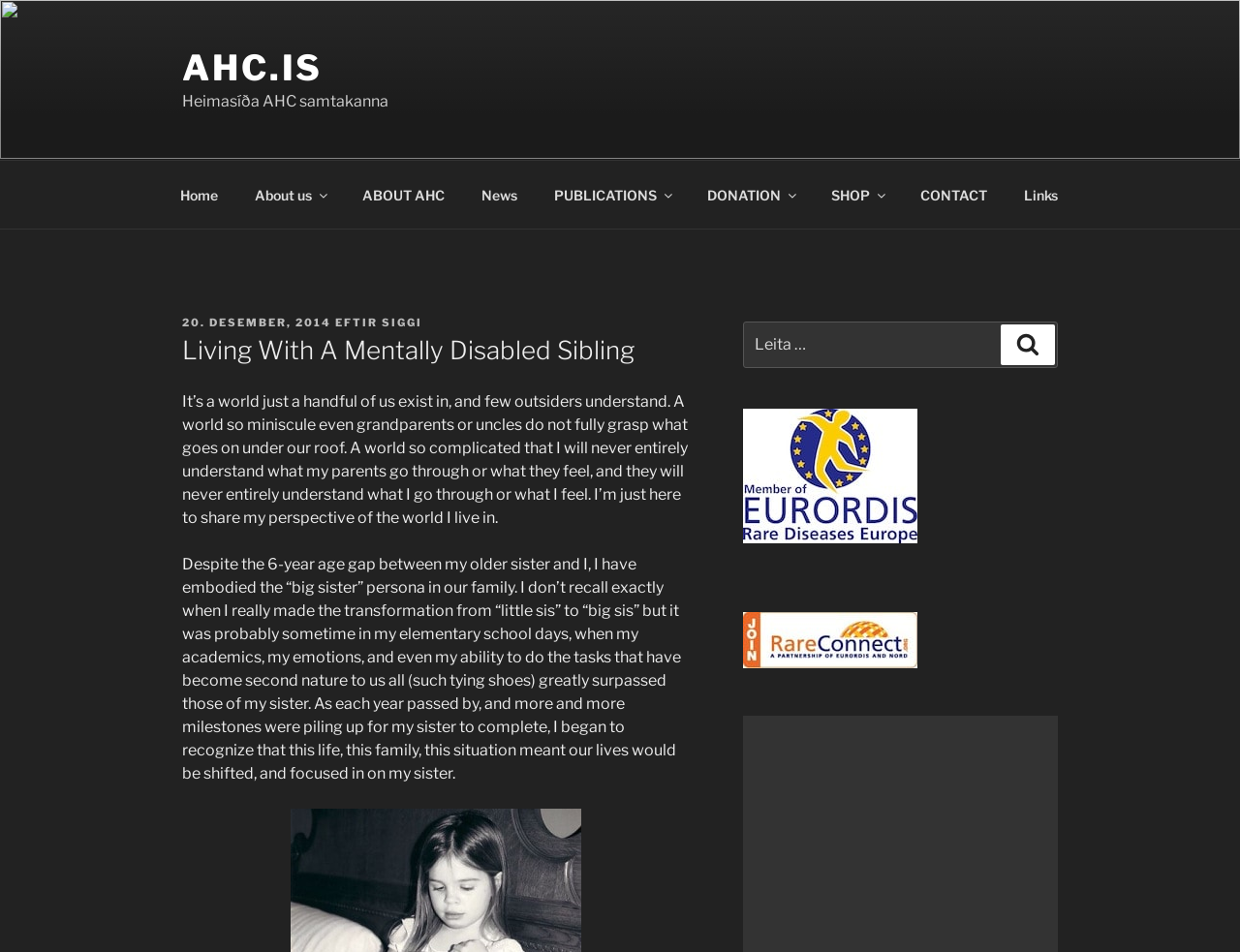Find the bounding box coordinates of the clickable area that will achieve the following instruction: "Read the 'Living With A Mentally Disabled Sibling' article".

[0.147, 0.35, 0.556, 0.387]